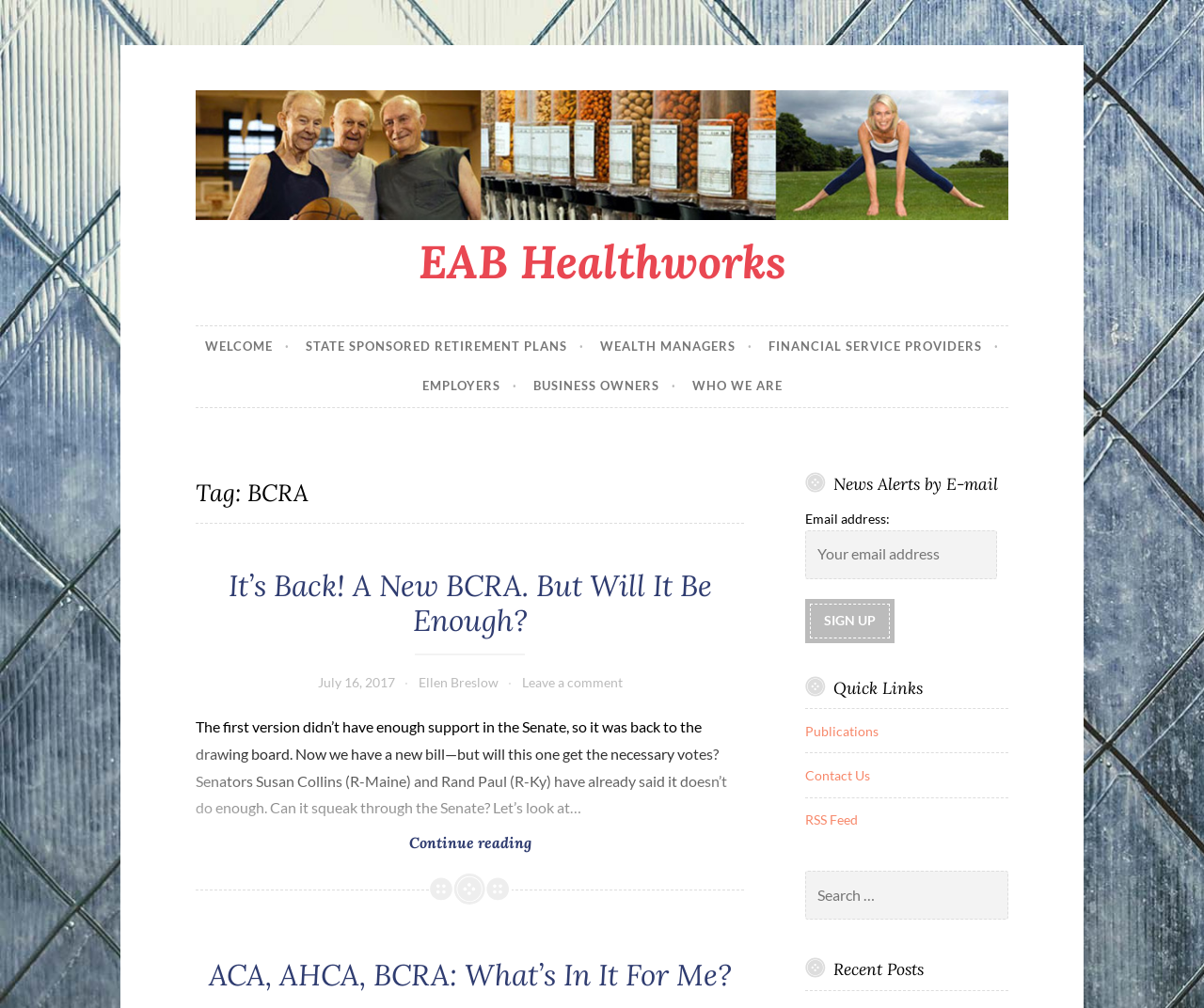Mark the bounding box of the element that matches the following description: "value="Sign up"".

[0.673, 0.598, 0.739, 0.633]